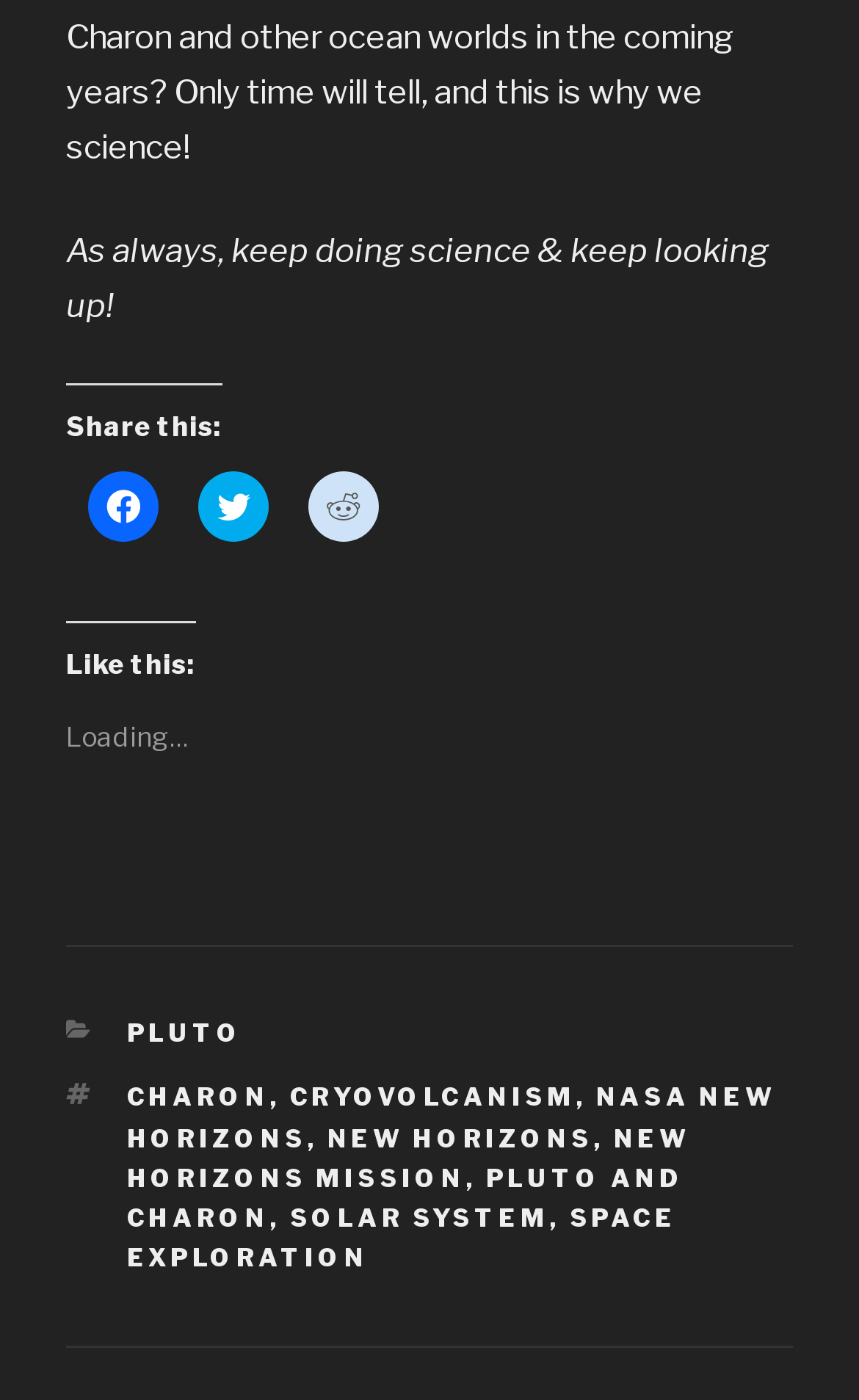Identify the bounding box coordinates of the clickable region required to complete the instruction: "Enter your name in the required field". The coordinates should be given as four float numbers within the range of 0 and 1, i.e., [left, top, right, bottom].

None